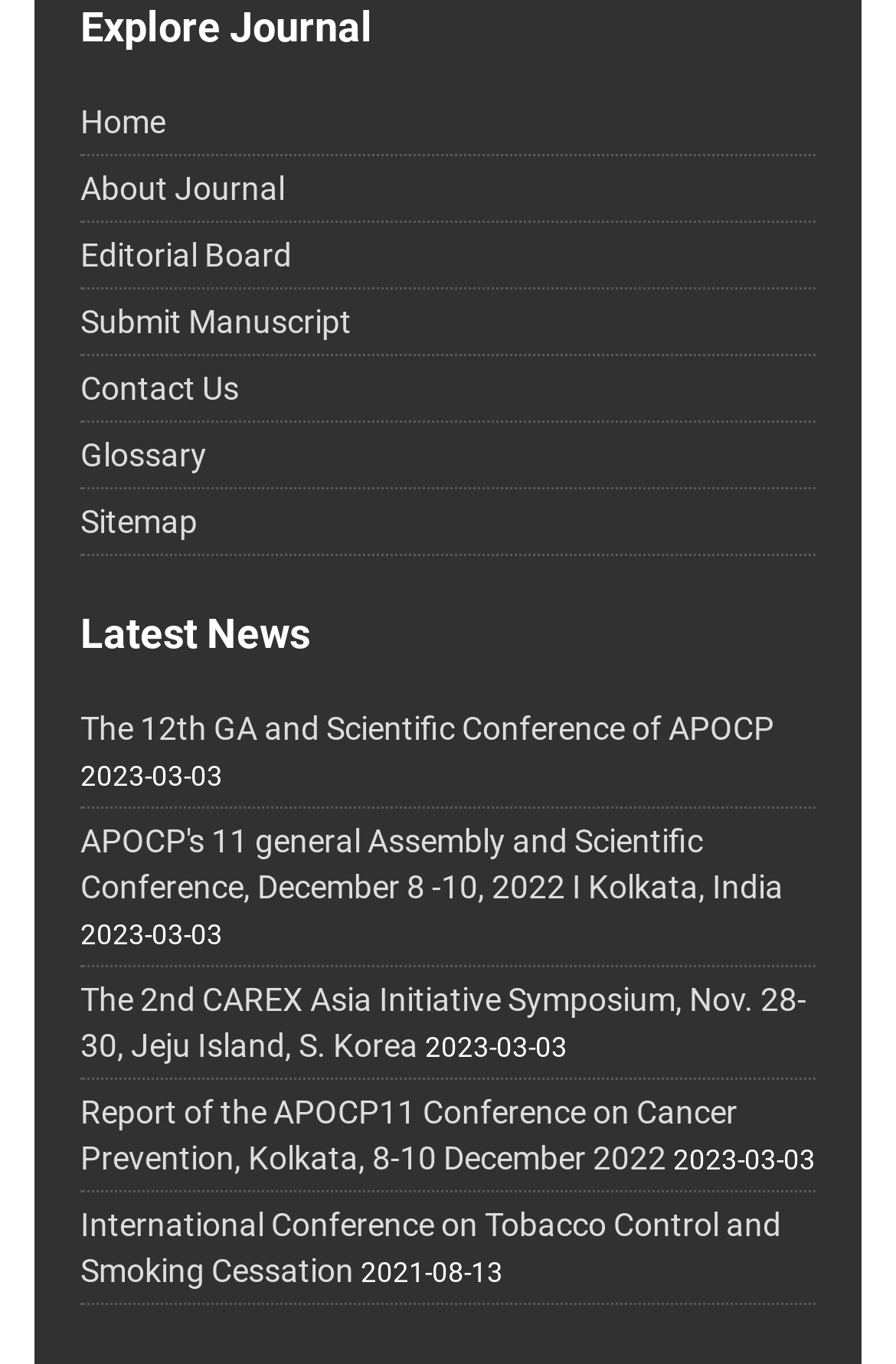Can you specify the bounding box coordinates of the area that needs to be clicked to fulfill the following instruction: "Click on the 'All About Transformers' article"?

None